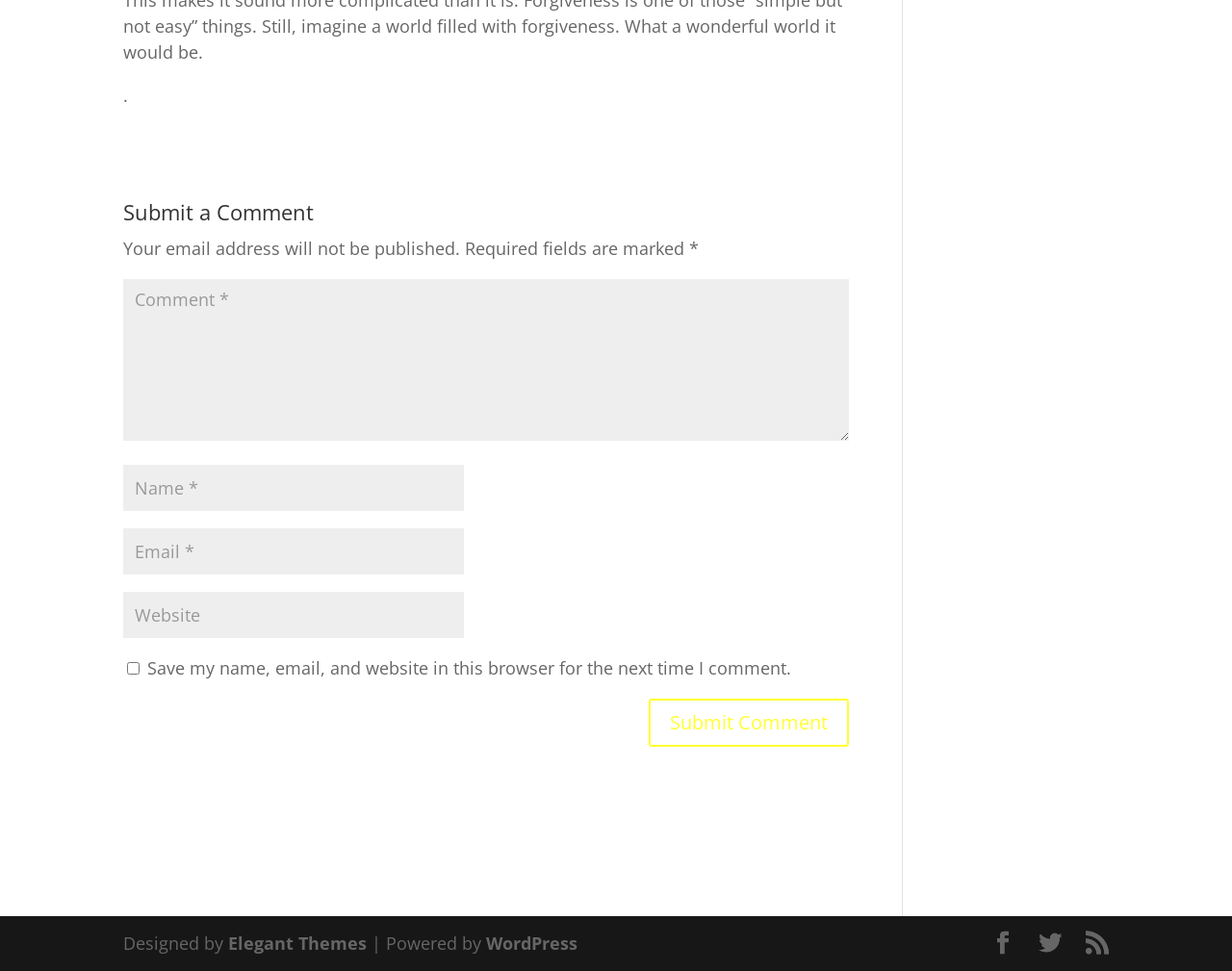Answer the question below with a single word or a brief phrase: 
How many links are there at the bottom?

4